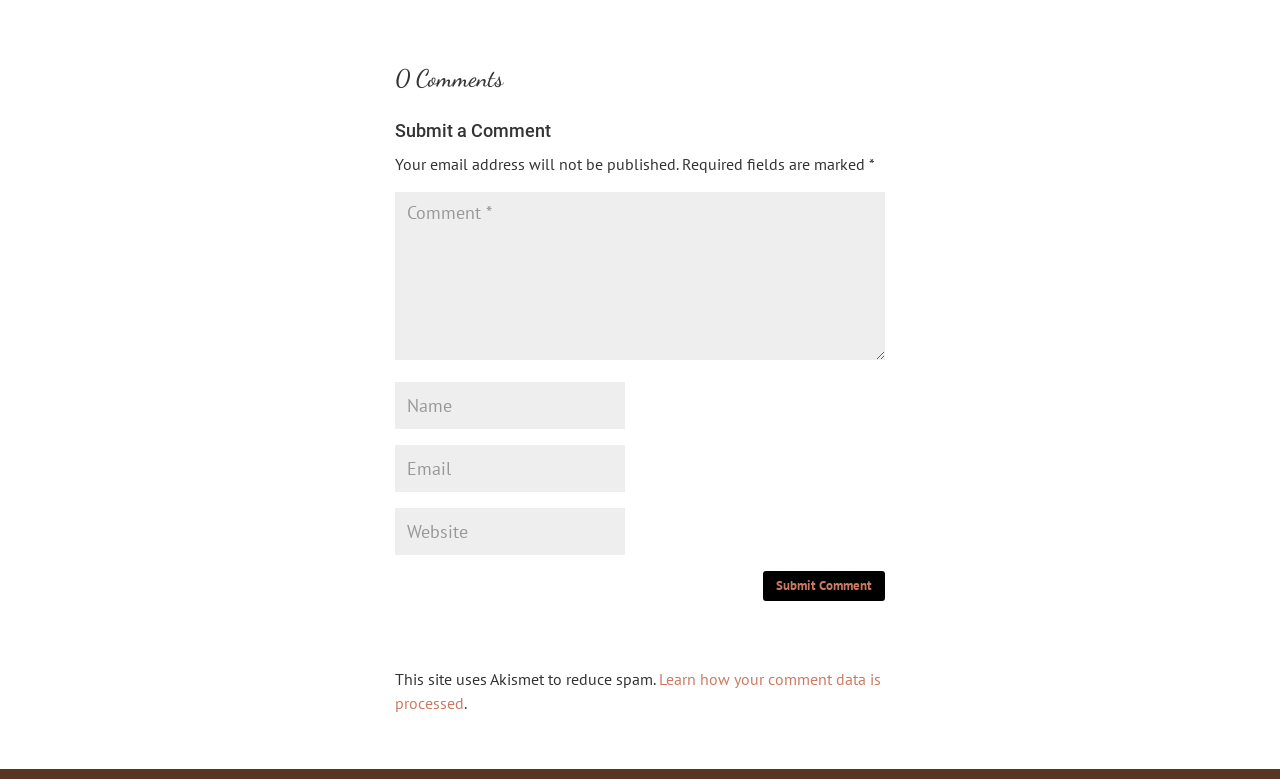What is the purpose of the 'Learn how your comment data is processed' link?
Can you offer a detailed and complete answer to this question?

The link 'Learn how your comment data is processed' is likely provided to inform users about how their comment data will be handled and processed by the website. This link is related to the Akismet spam reduction service mentioned on the webpage, and clicking on it may provide more information about data privacy and security.